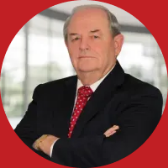Give a one-word or one-phrase response to the question:
Where is the law firm likely located?

Riverdale, GA